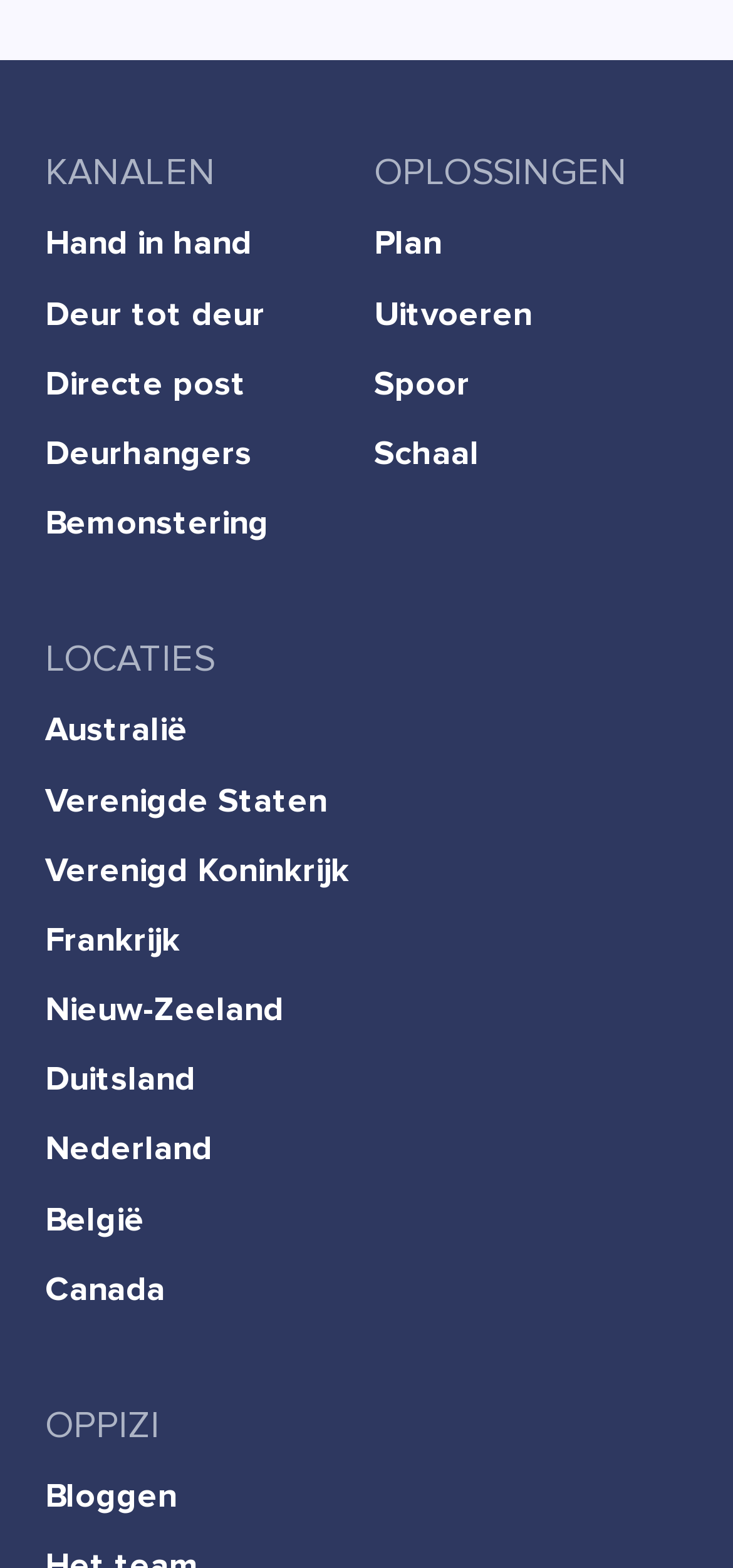What is the first solution listed?
Using the details from the image, give an elaborate explanation to answer the question.

I looked at the list of solutions under the 'OPLOSSINGEN' heading and found that the first one is 'Plan'.